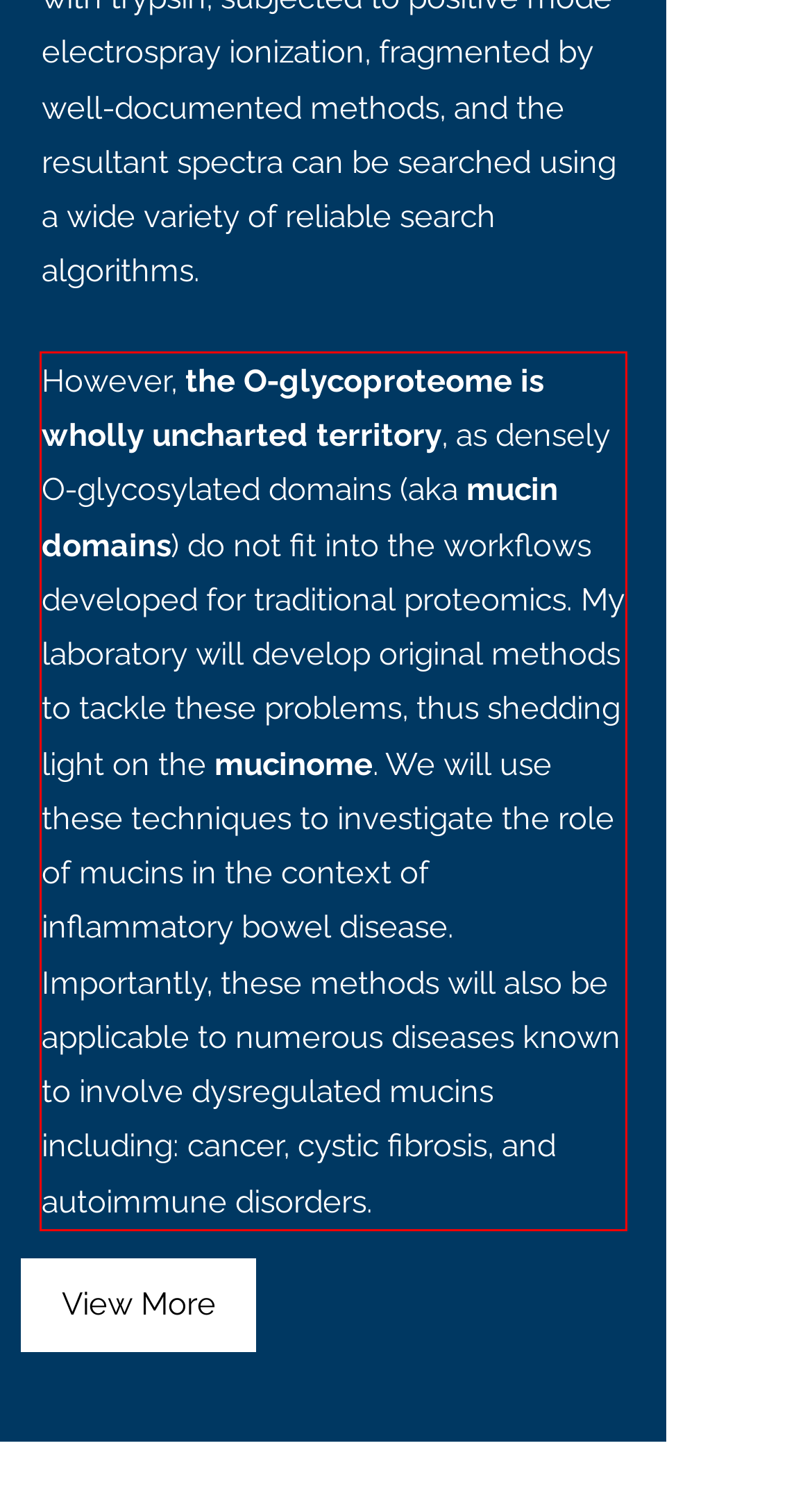Using the provided webpage screenshot, recognize the text content in the area marked by the red bounding box.

However, the O-glycoproteome is wholly uncharted territory, as densely O-glycosylated domains (aka mucin domains) do not fit into the workflows developed for traditional proteomics. My laboratory will develop original methods to tackle these problems, thus shedding light on the mucinome. We will use these techniques to investigate the role of mucins in the context of inflammatory bowel disease. Importantly, these methods will also be applicable to numerous diseases known to involve dysregulated mucins including: cancer, cystic fibrosis, and autoimmune disorders.